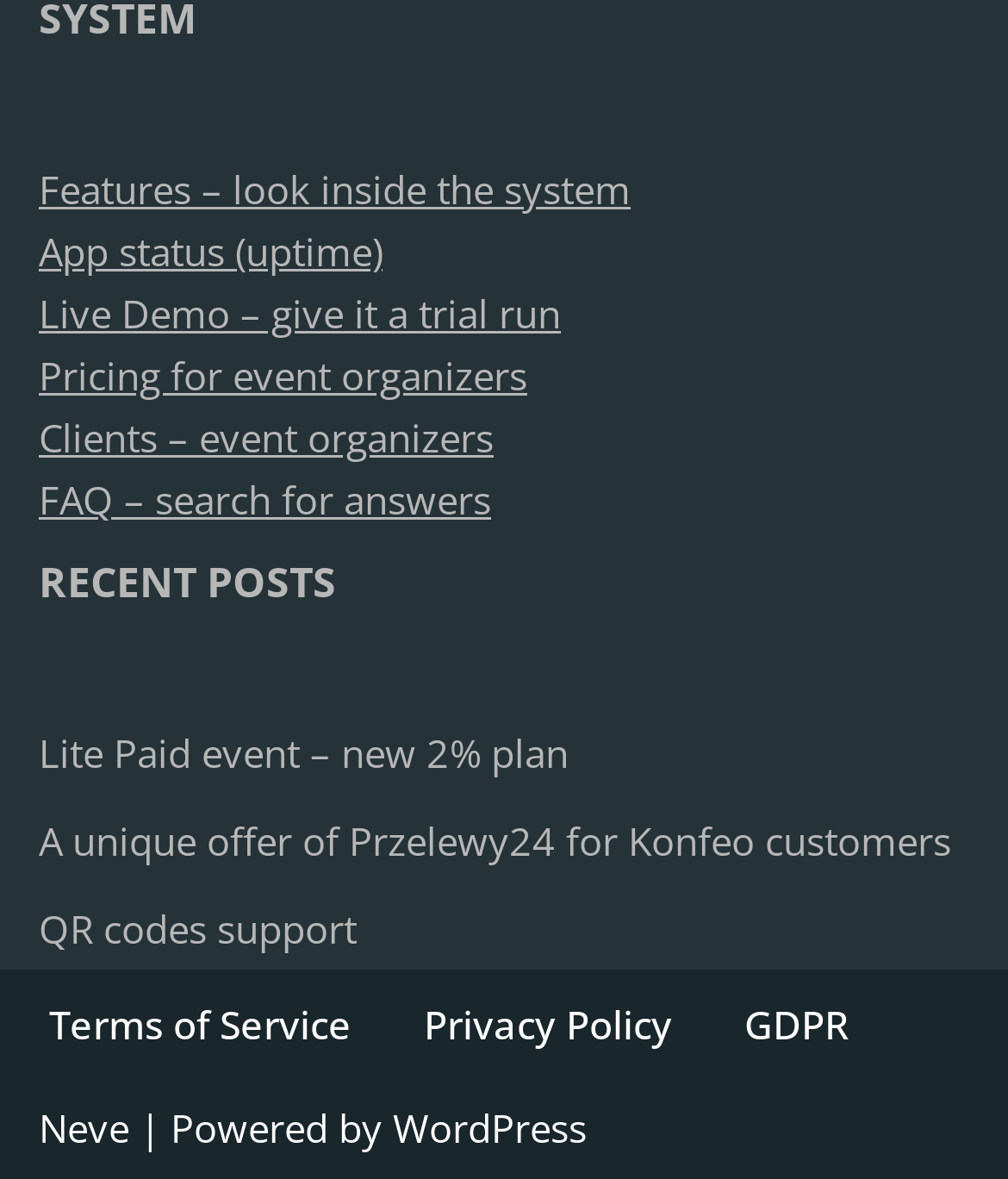Determine the bounding box for the HTML element described here: "Privacy Policy". The coordinates should be given as [left, top, right, bottom] with each number being a float between 0 and 1.

[0.421, 0.839, 0.667, 0.894]